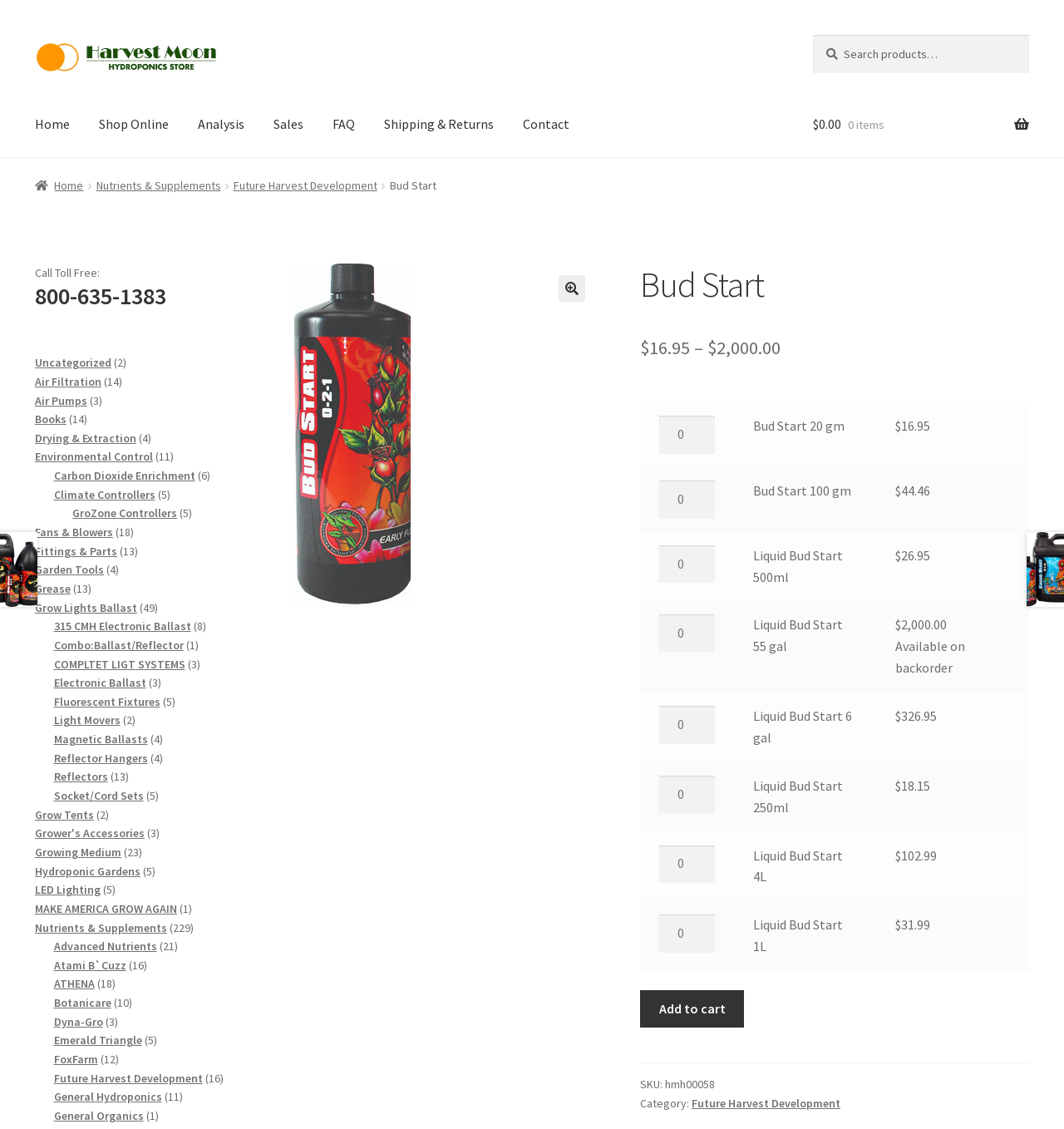Please provide a brief answer to the question using only one word or phrase: 
What is the function of the spinbutton?

Product quantity